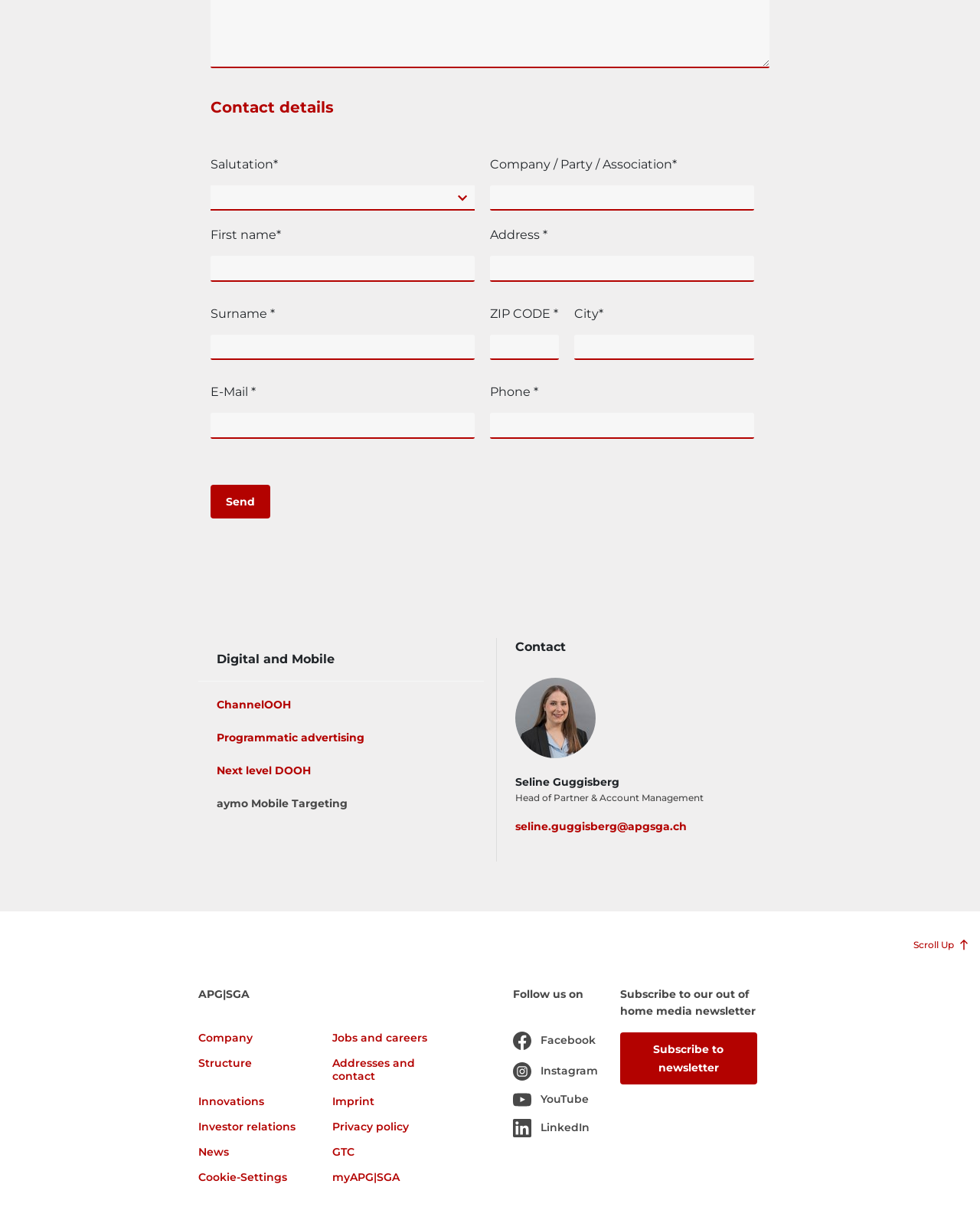What is the job title of Seline Guggisberg?
Using the image, answer in one word or phrase.

Head of Partner & Account Management